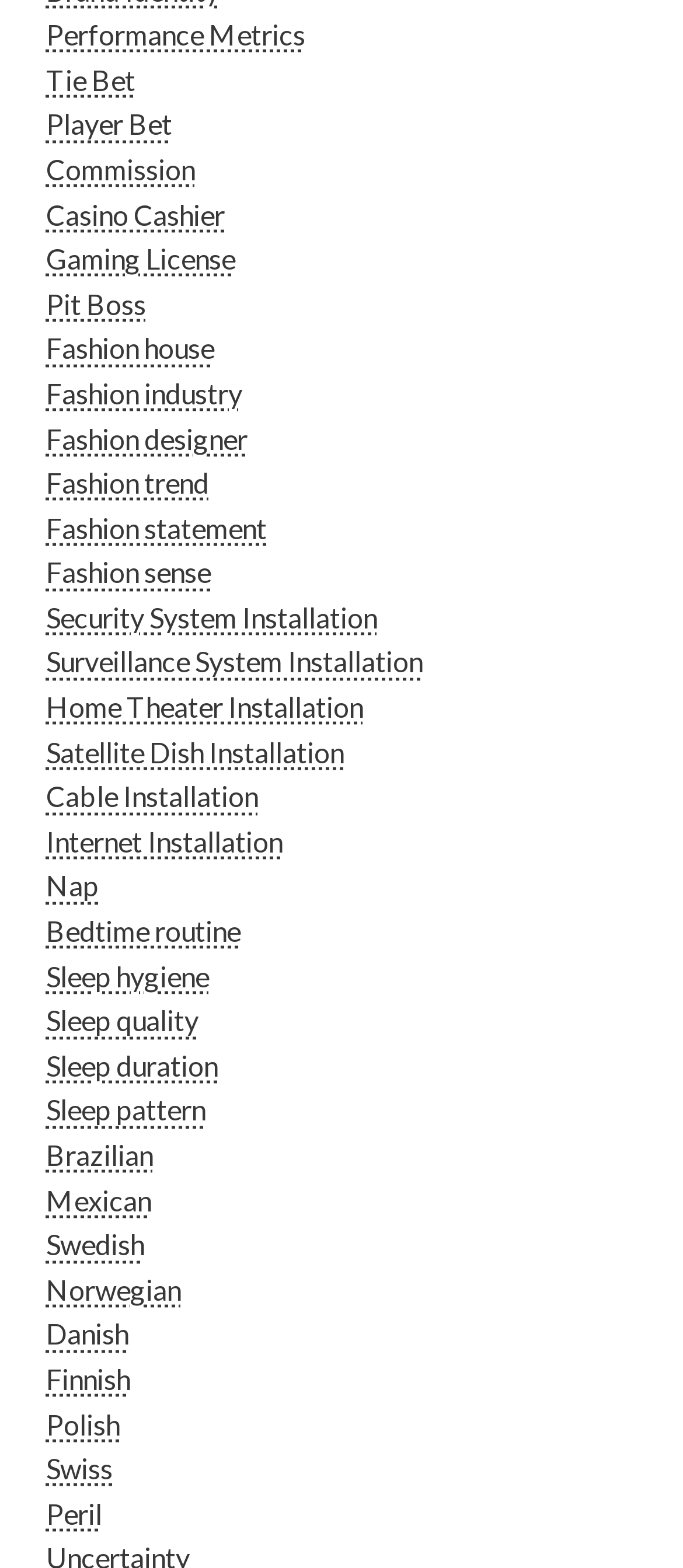Please reply to the following question with a single word or a short phrase:
What is the first link on the webpage?

Performance Metrics